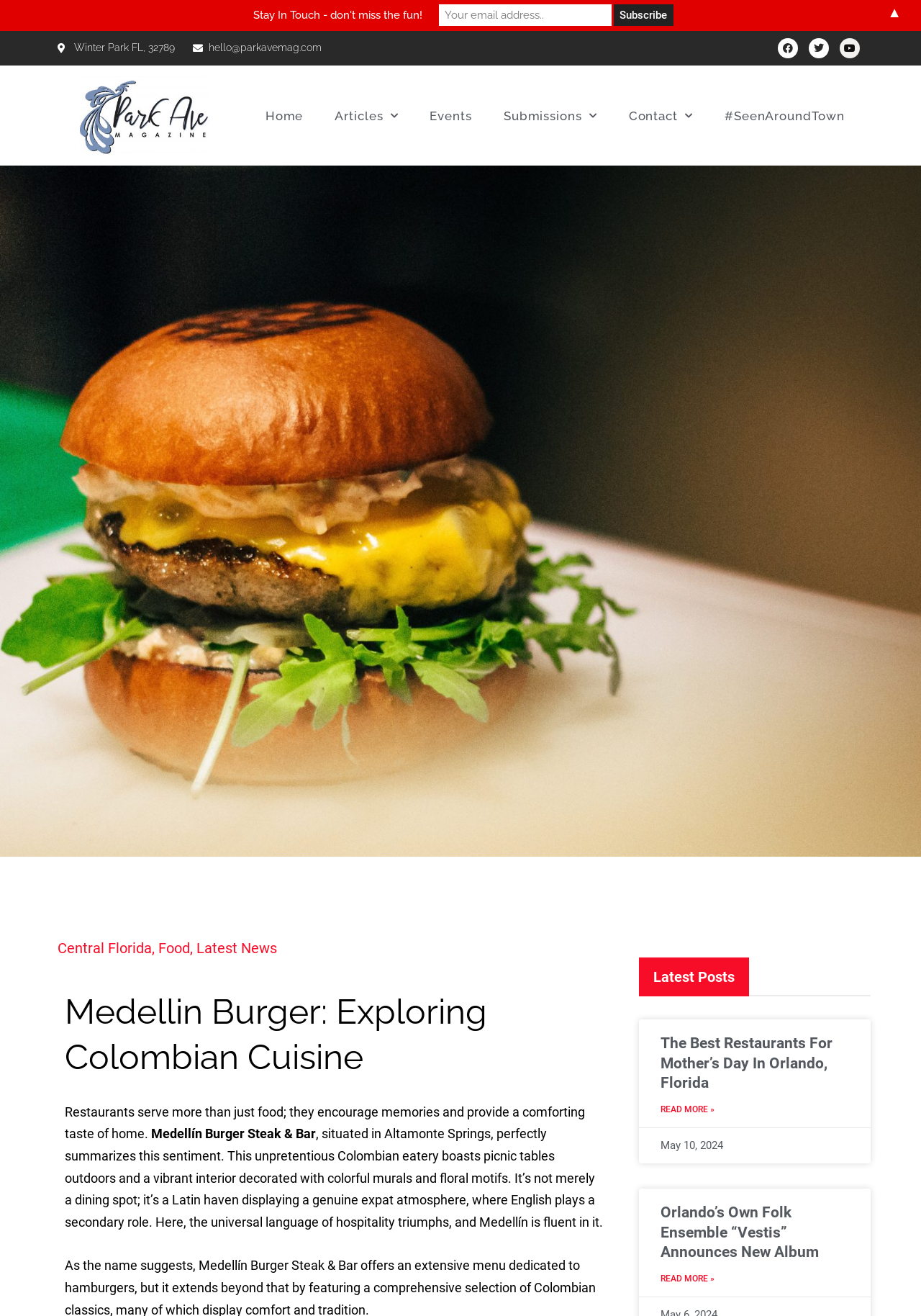How many latest posts are displayed?
Please utilize the information in the image to give a detailed response to the question.

I counted the number of latest posts by looking at the article elements within the section with the heading 'Latest Posts', and found that there are 2 latest posts displayed.